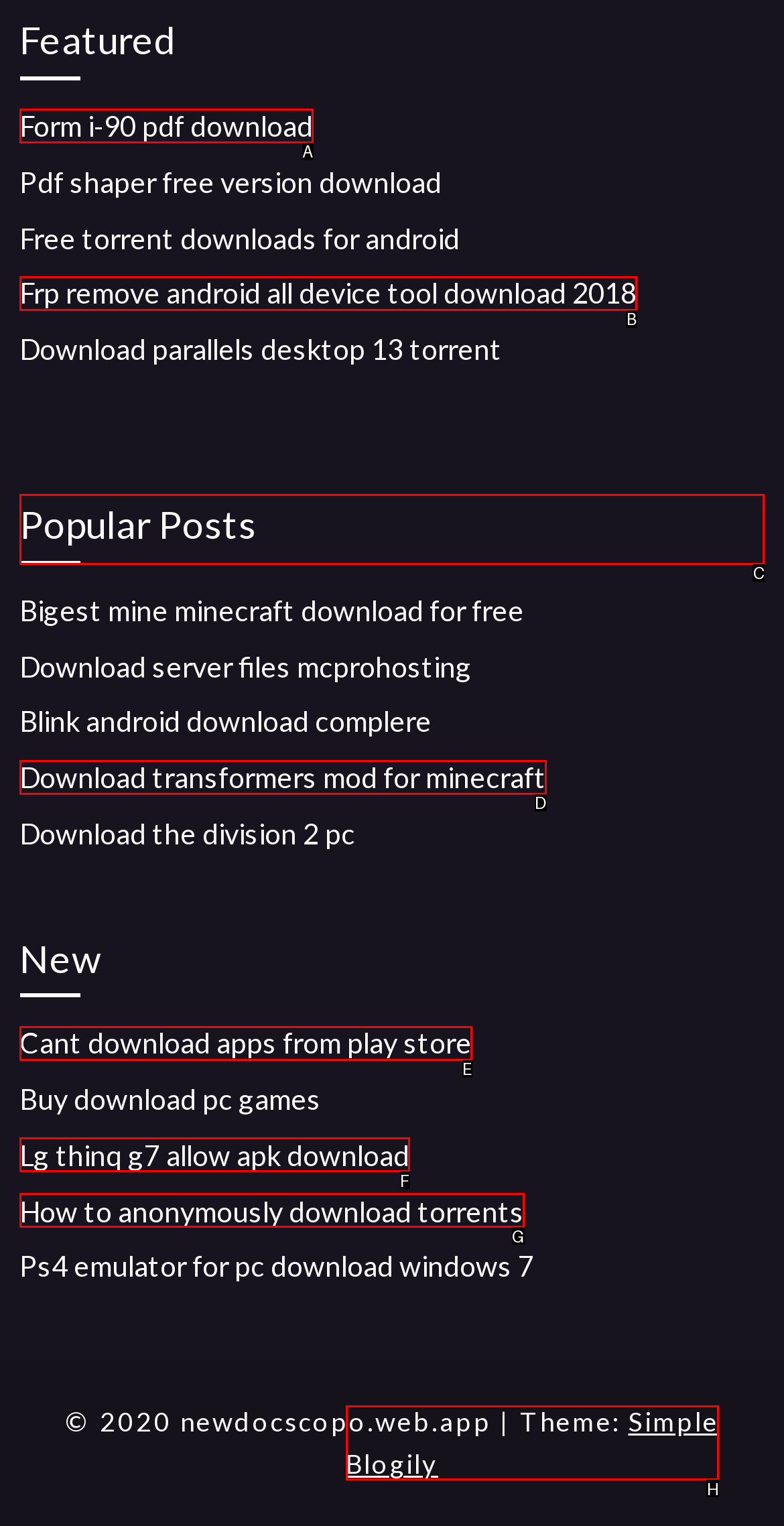Look at the highlighted elements in the screenshot and tell me which letter corresponds to the task: View Popular Posts.

C